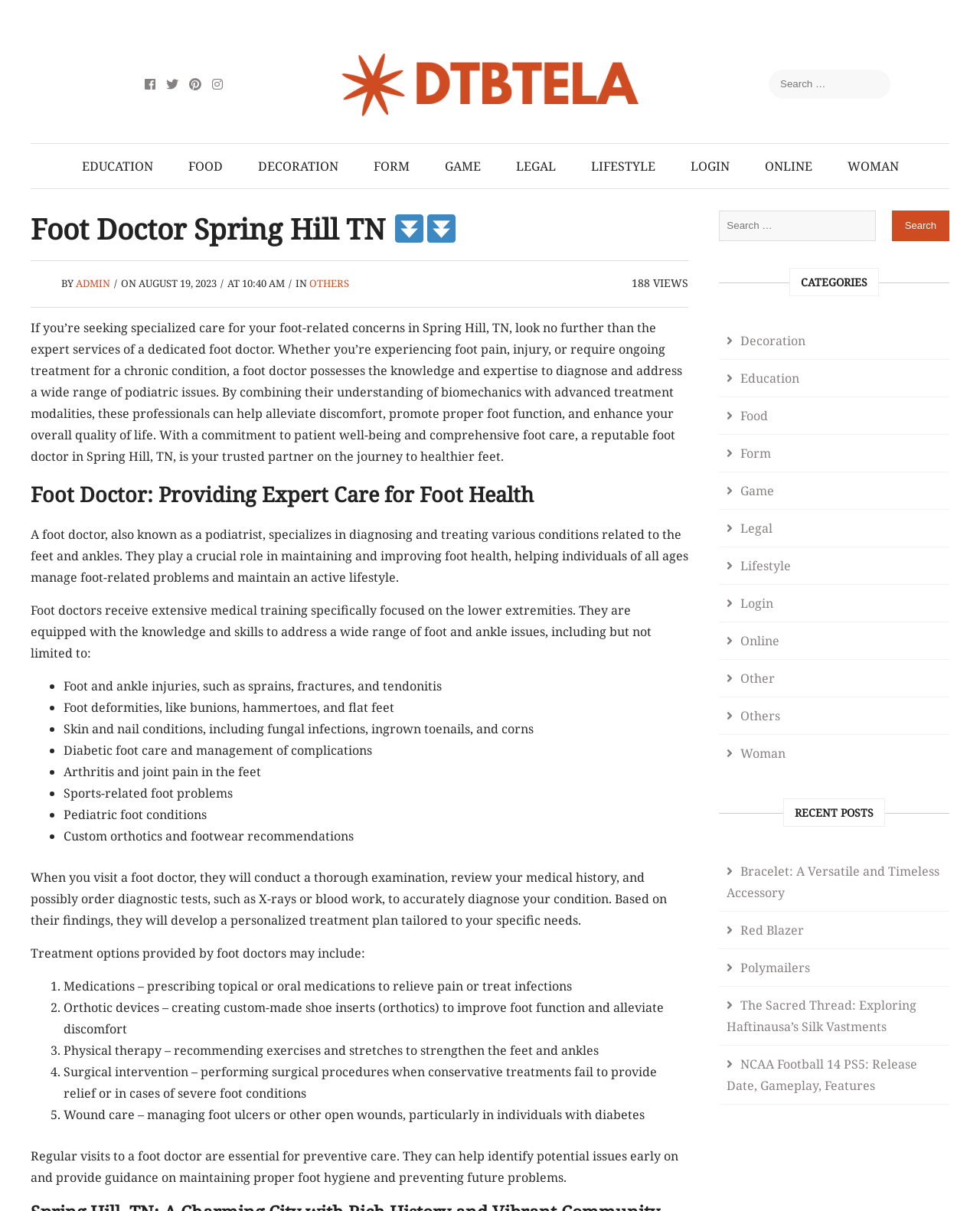Write a detailed summary of the webpage.

This webpage is about a foot doctor in Spring Hill, TN, providing top-notch foot care and treatment. At the top, there are four social media links and a logo. Below that, there is a search bar with a search button. 

On the left side, there is a menu with various categories, including EDUCATION, FOOD, DECORATION, FORM, GAME, LEGAL, LIFESTYLE, LOGIN, ONLINE, and WOMAN. 

The main content of the webpage is divided into sections. The first section has a heading "Foot Doctor Spring Hill TN" and a brief introduction to the services provided by a foot doctor. Below that, there is a paragraph explaining the role of a foot doctor in maintaining and improving foot health.

The next section has a heading "Foot Doctor: Providing Expert Care for Foot Health" and explains the services provided by a foot doctor, including diagnosing and treating various foot and ankle conditions. This section also lists the conditions that a foot doctor can treat, such as foot and ankle injuries, foot deformities, skin and nail conditions, and more.

The following section explains the treatment options provided by a foot doctor, including medications, orthotic devices, physical therapy, surgical intervention, and wound care. 

At the bottom of the page, there is a complementary section with a search box and a button. Below that, there are categories listed, including Decoration, Education, Food, Form, Game, Legal, Lifestyle, Login, Online, and Others, each with an icon.